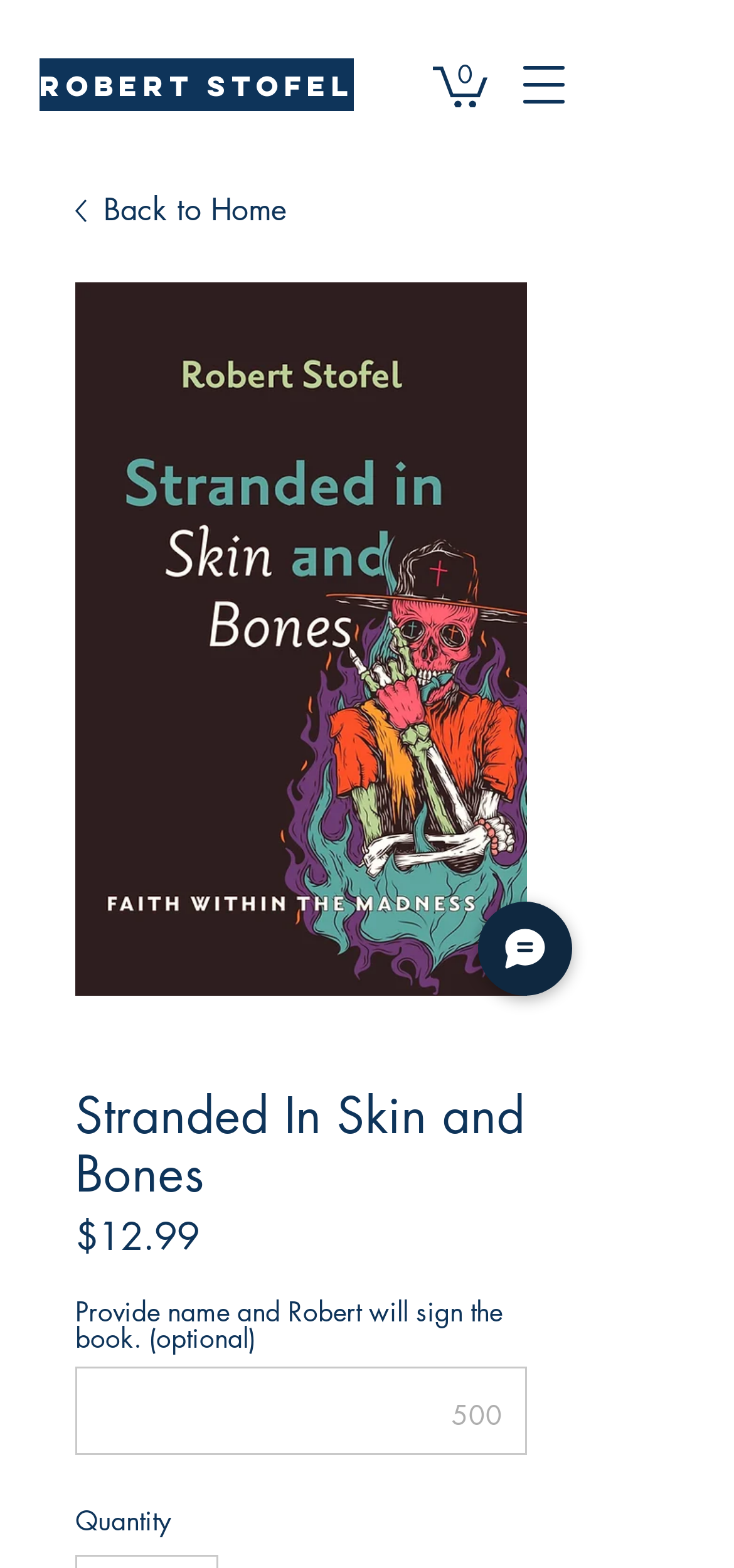Bounding box coordinates are specified in the format (top-left x, top-left y, bottom-right x, bottom-right y). All values are floating point numbers bounded between 0 and 1. Please provide the bounding box coordinate of the region this sentence describes: Robert Stofel

[0.054, 0.037, 0.482, 0.071]